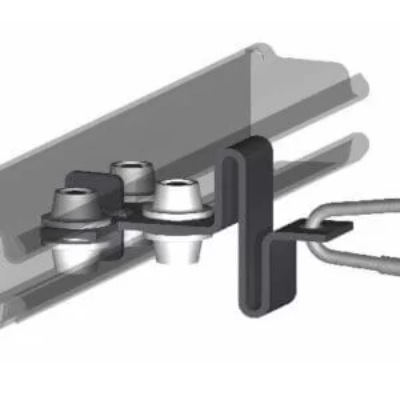What brand is associated with the climbing slider?
Observe the image and answer the question with a one-word or short phrase response.

Turvatikas